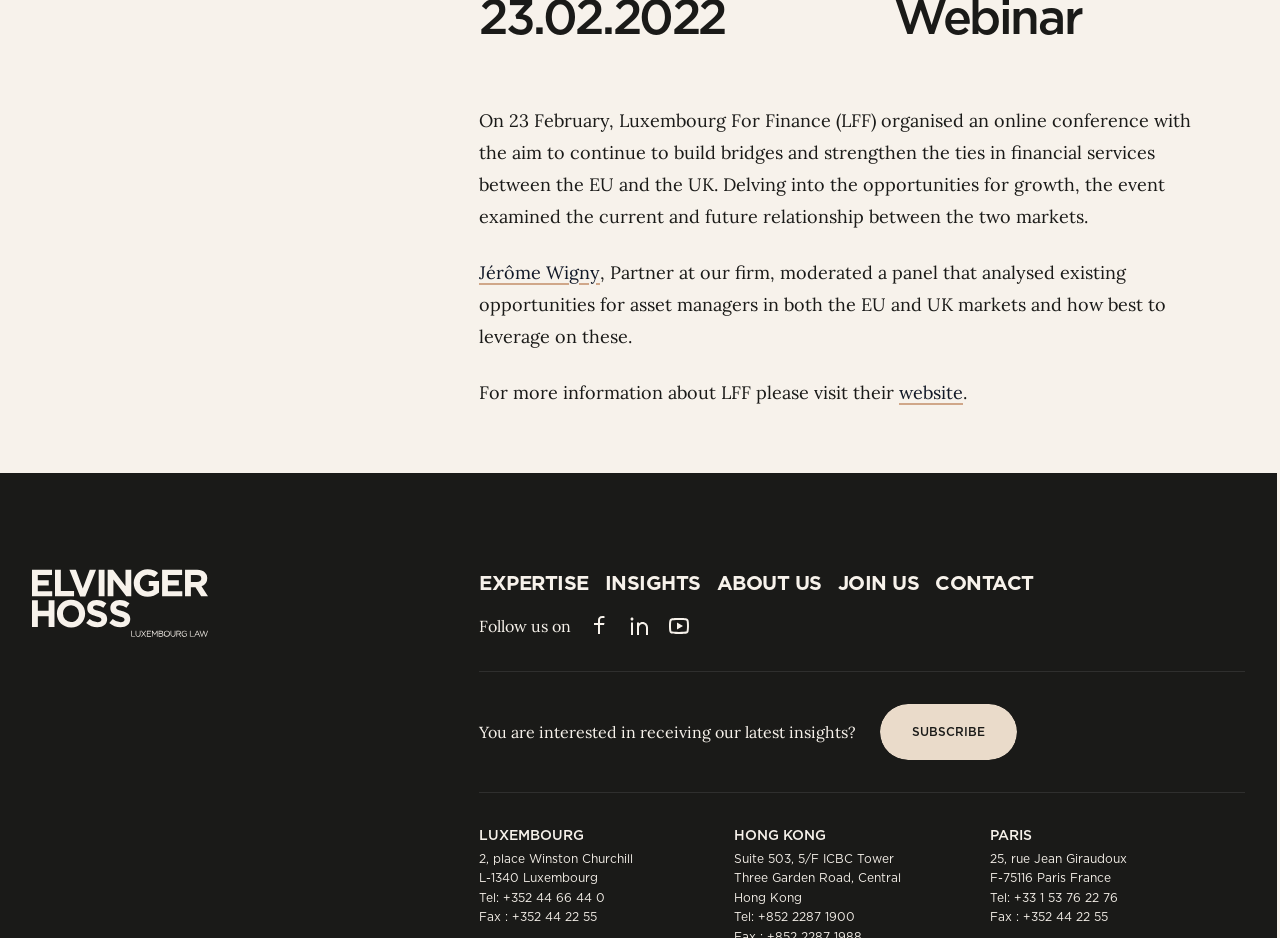What is the address of the Luxembourg office?
Use the image to answer the question with a single word or phrase.

2, place Winston Churchill, L-1340 Luxembourg